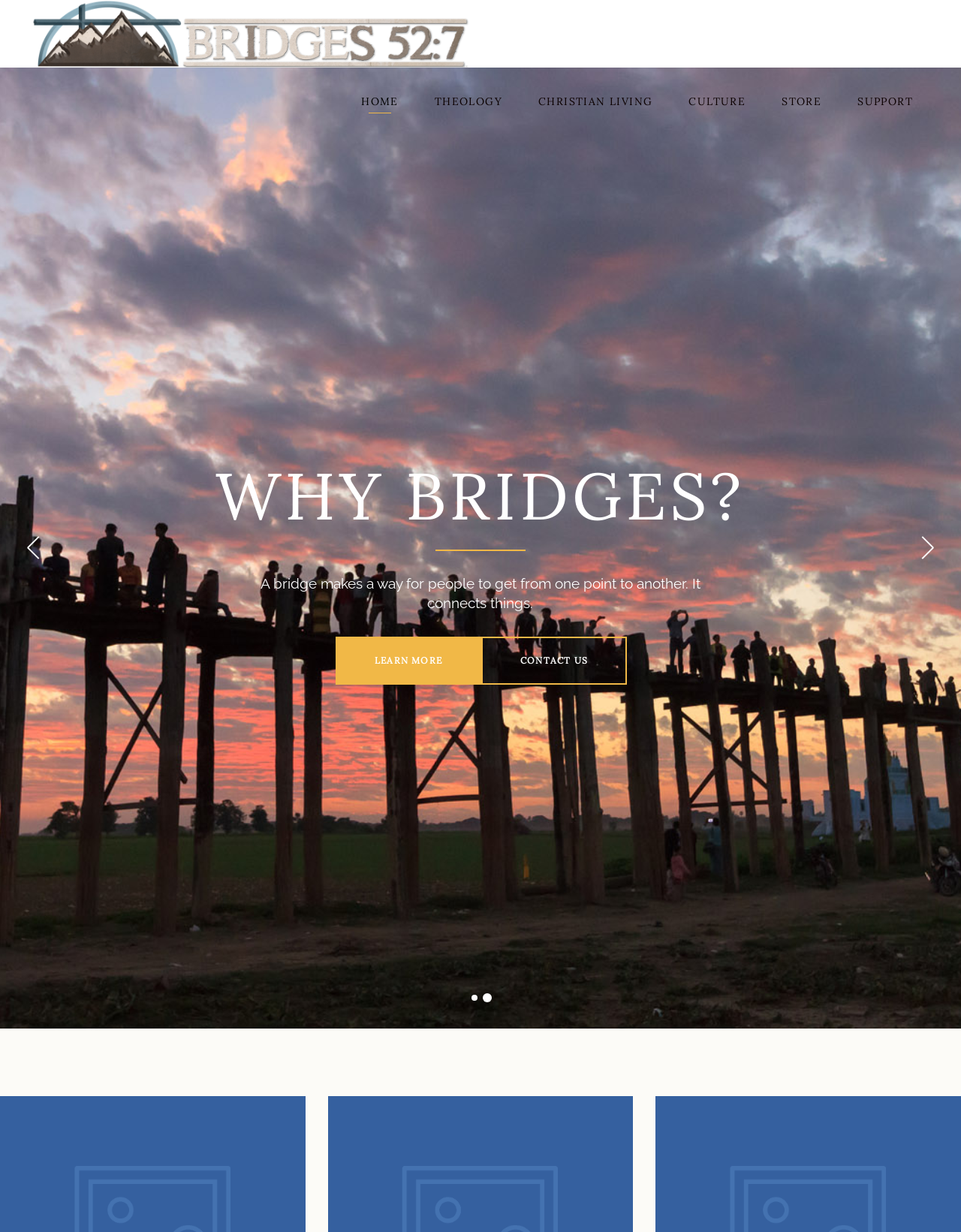Identify the bounding box coordinates for the UI element that matches this description: "alt="logo"".

[0.031, 0.0, 0.488, 0.055]